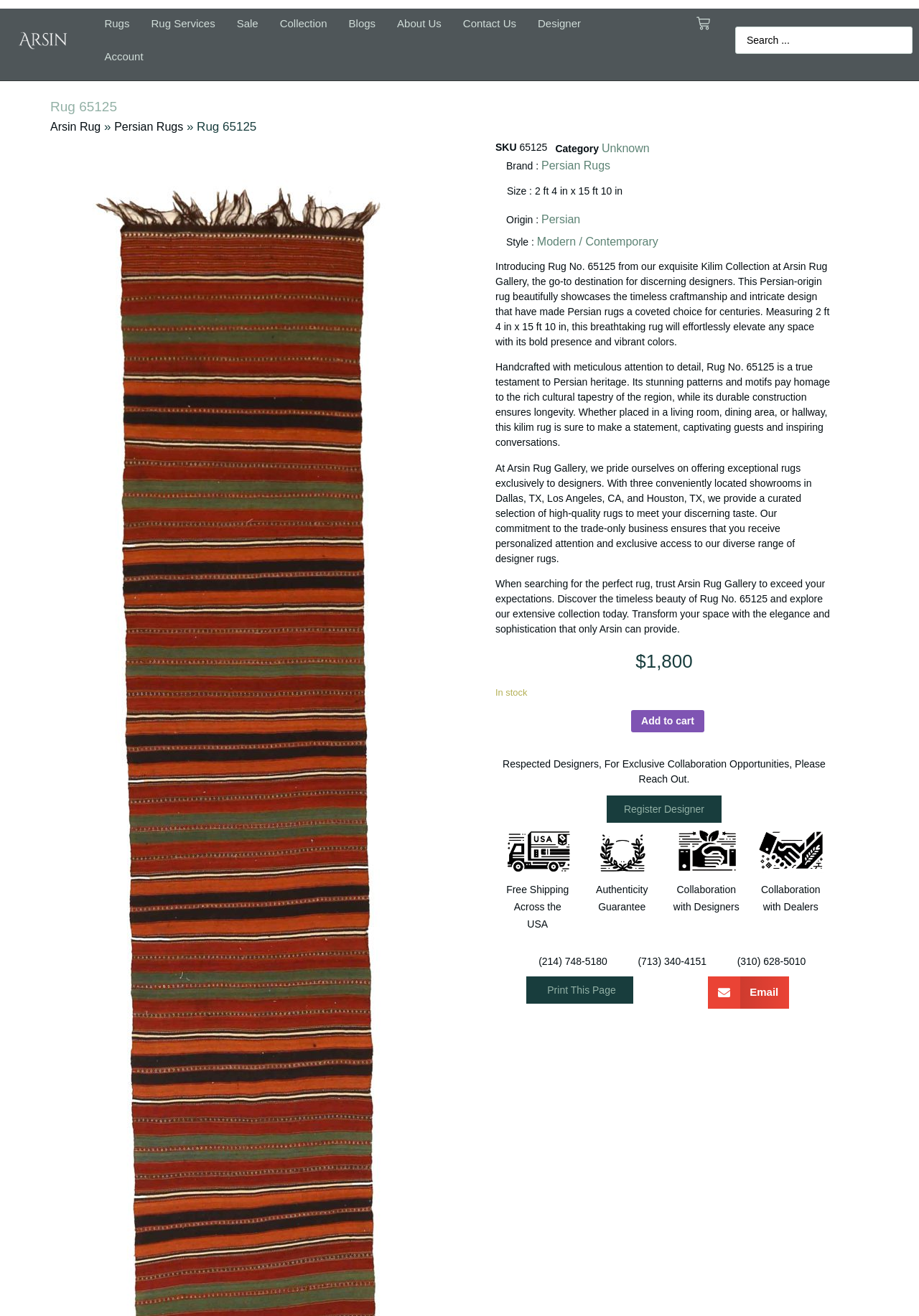Determine the bounding box coordinates in the format (top-left x, top-left y, bottom-right x, bottom-right y). Ensure all values are floating point numbers between 0 and 1. Identify the bounding box of the UI element described by: Persian Rugs

[0.589, 0.119, 0.664, 0.133]